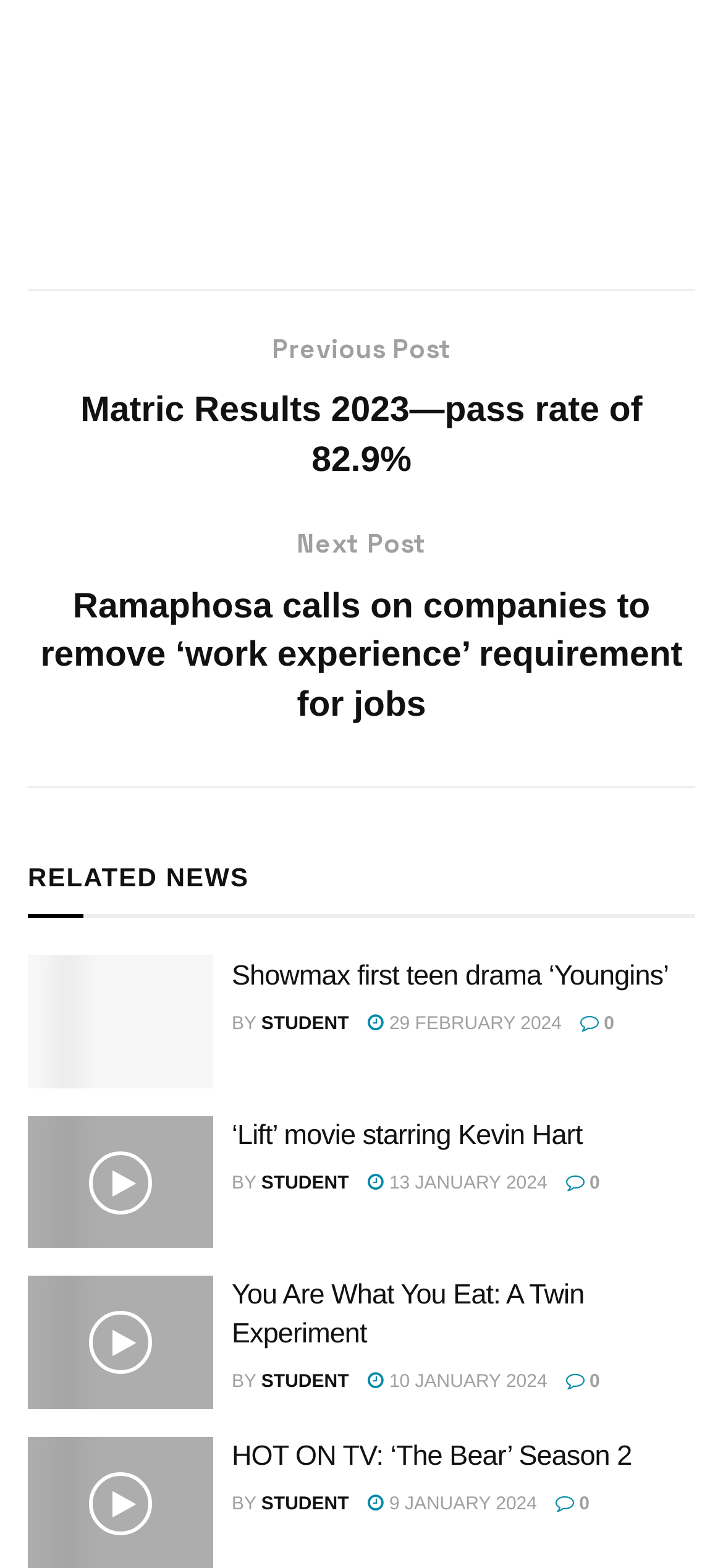What is the date of the last article?
Please answer the question with a detailed response using the information from the screenshot.

I looked at the last article element [651] and found the link element [942] with the text ' 10 JANUARY 2024'. This is the date of the last article.